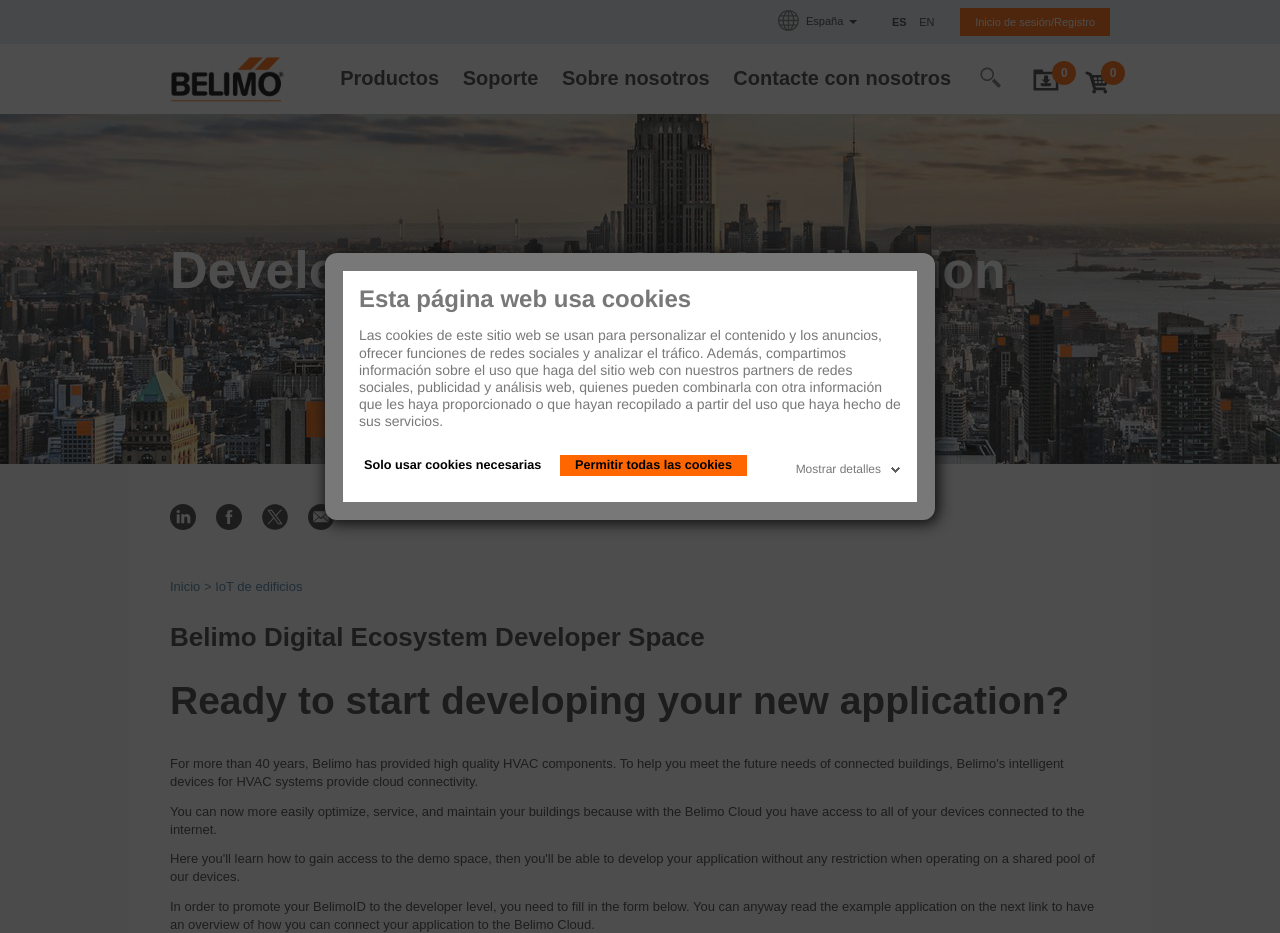Provide the bounding box coordinates of the HTML element this sentence describes: "Mostrar detalles". The bounding box coordinates consist of four float numbers between 0 and 1, i.e., [left, top, right, bottom].

[0.622, 0.487, 0.707, 0.511]